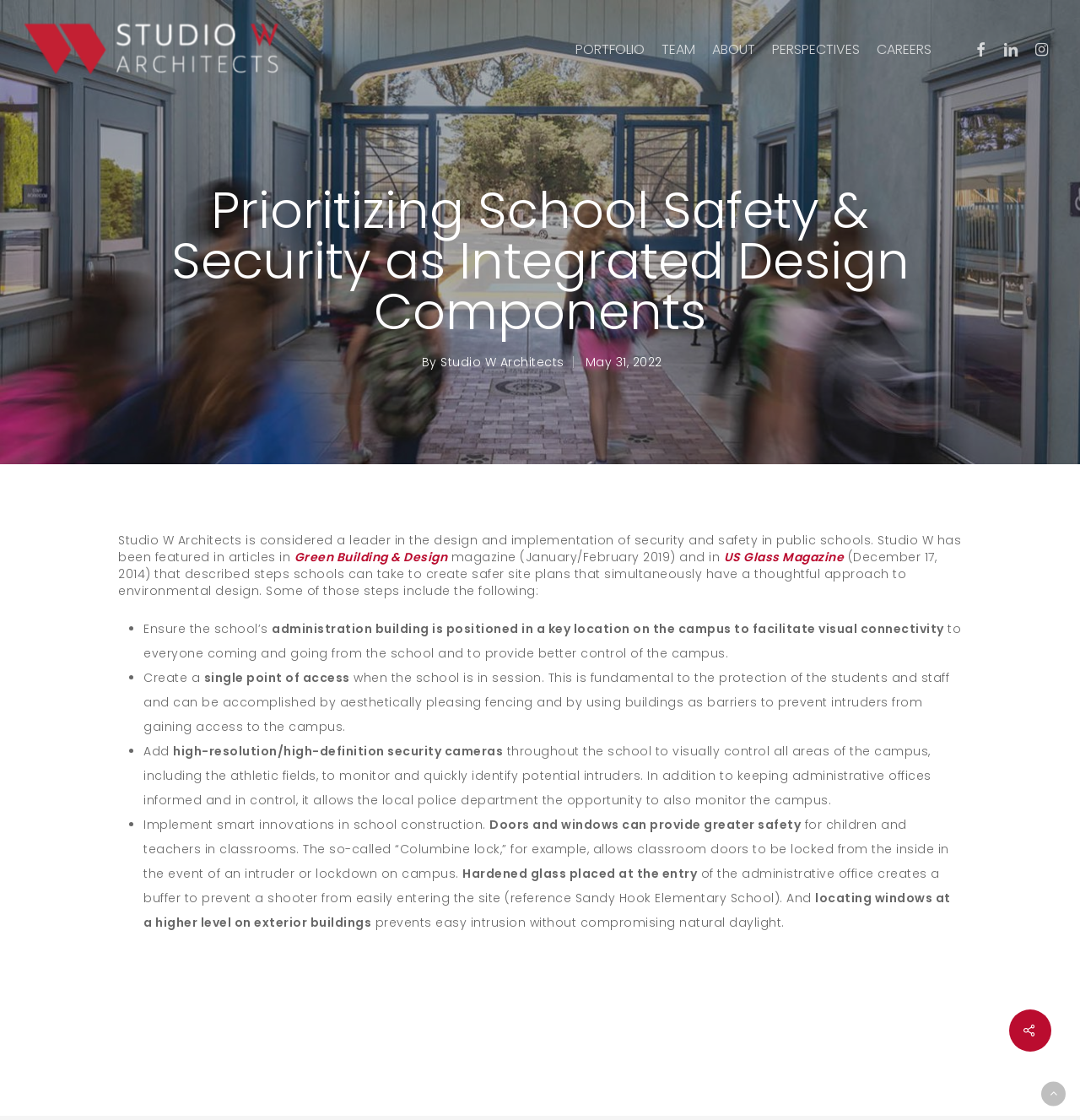Explain the contents of the webpage comprehensively.

This webpage is about prioritizing school safety and security as integrated design components, as indicated by the title. At the top left, there is a logo of Studio W Architects, accompanied by a link to their website. Below the logo, there are several navigation links, including "PORTFOLIO", "TEAM", "ABOUT", "PERSPECTIVES", "CAREERS", and social media links to Facebook, LinkedIn, and Instagram.

The main content of the webpage is an article discussing the importance of school safety and security. The article is divided into sections, with headings and bullet points. The first section introduces Studio W Architects as a leader in designing and implementing security and safety in public schools. The article then lists several steps that schools can take to create safer site plans, including ensuring the administration building is positioned in a key location, creating a single point of access, adding high-resolution security cameras, and implementing smart innovations in school construction.

Throughout the article, there are links to external sources, such as Green Building & Design magazine and US Glass Magazine, which provide additional information on school safety and security. The article also includes several bullet points, each describing a specific safety measure, such as using aesthetically pleasing fencing, adding security cameras, and implementing smart door and window designs.

At the bottom of the webpage, there are several links, including a search icon and a link to an unknown webpage. Overall, the webpage is focused on providing information and resources on prioritizing school safety and security as integrated design components.